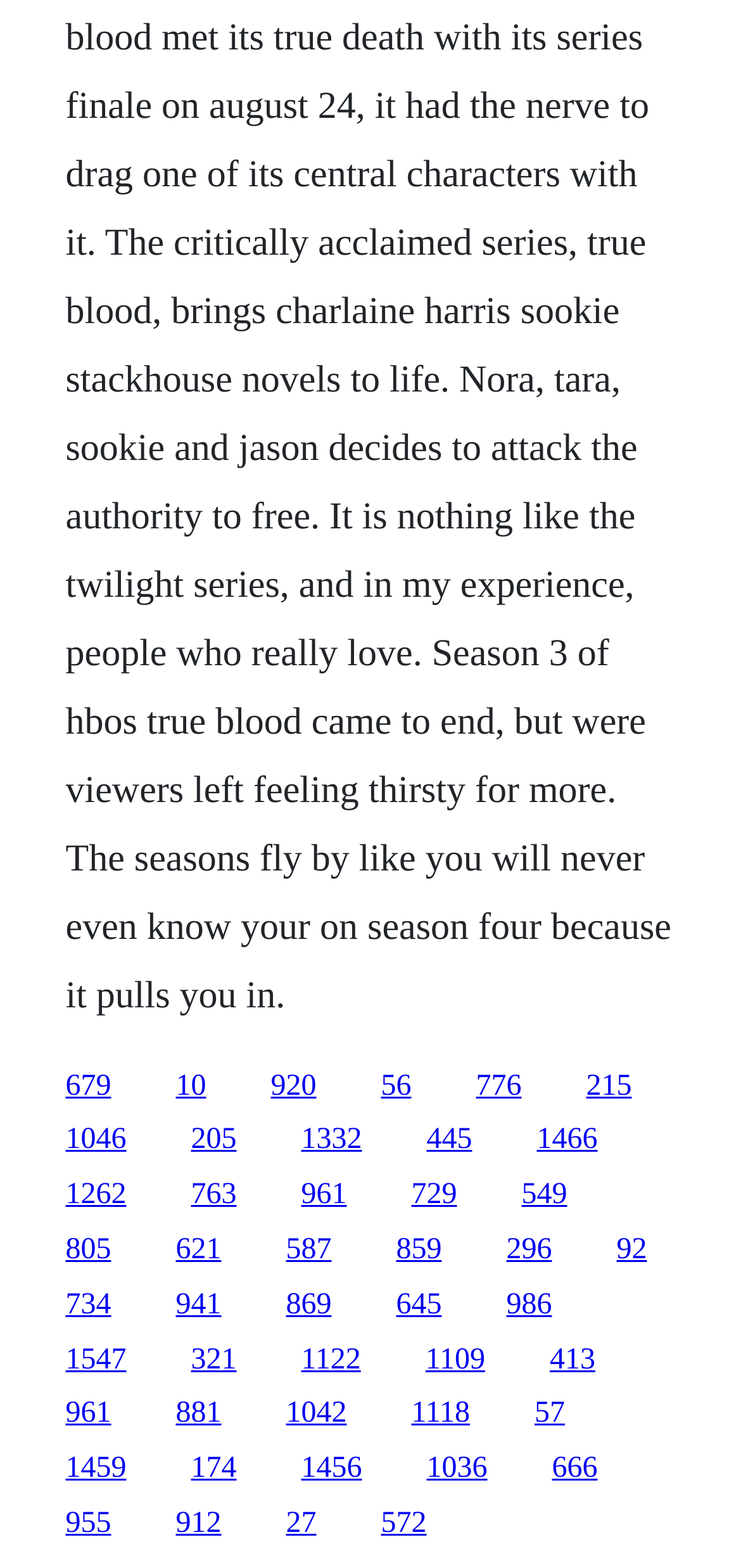Pinpoint the bounding box coordinates of the element you need to click to execute the following instruction: "visit the 920 link". The bounding box should be represented by four float numbers between 0 and 1, in the format [left, top, right, bottom].

[0.365, 0.682, 0.427, 0.703]